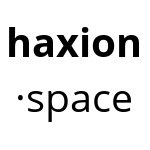Generate an in-depth description of the visual content.

The image features the stylized logo of "Haxion," a hackerspace organization. The design prominently showcases the name "haxion" in bold, uppercase letters, while the word "space" is presented in a smaller, lowercase font below it, creating a visually appealing contrast. This logo is likely representative of the Haxion community, which focuses on fostering collaboration, innovation, and interaction among hackers and tech enthusiasts in the Middletown, New Jersey area. The overall aesthetic suggests a modern and welcoming environment, inviting individuals interested in technology to join and explore.